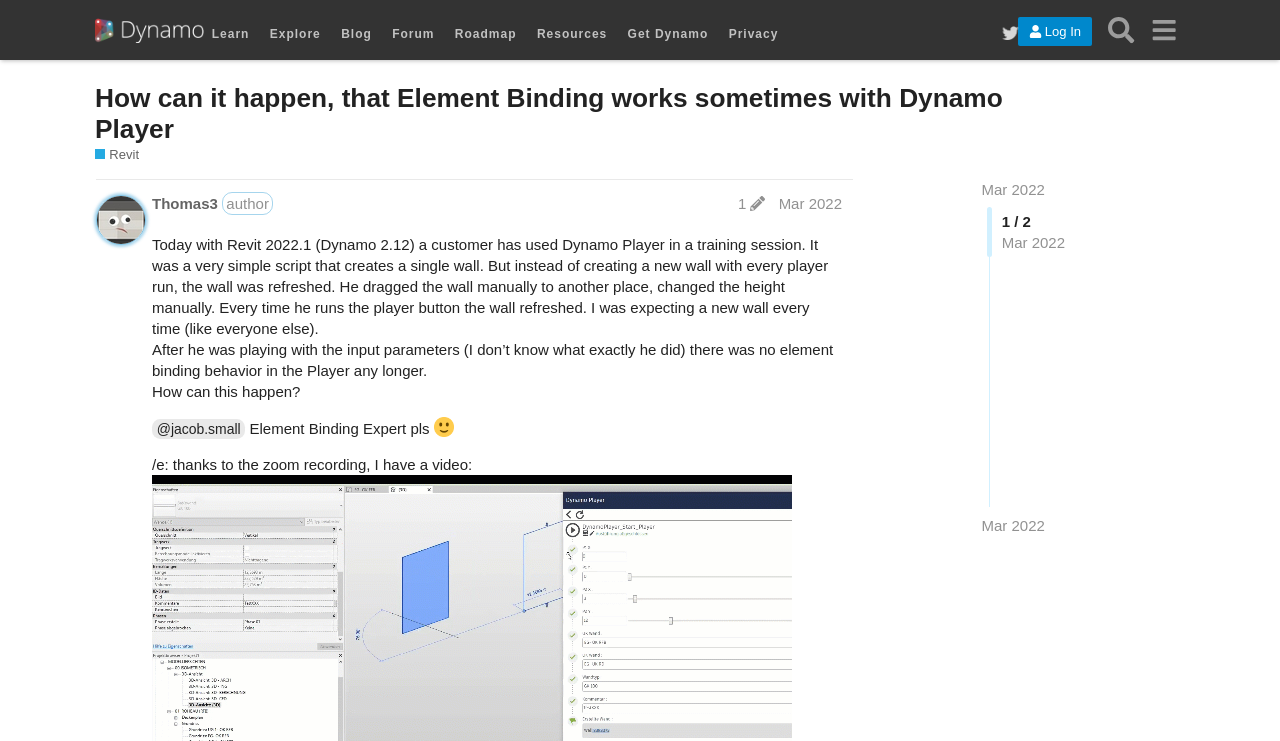Please determine the bounding box coordinates of the element's region to click in order to carry out the following instruction: "Click the 'Get Dynamo' button". The coordinates should be four float numbers between 0 and 1, i.e., [left, top, right, bottom].

[0.49, 0.036, 0.553, 0.055]